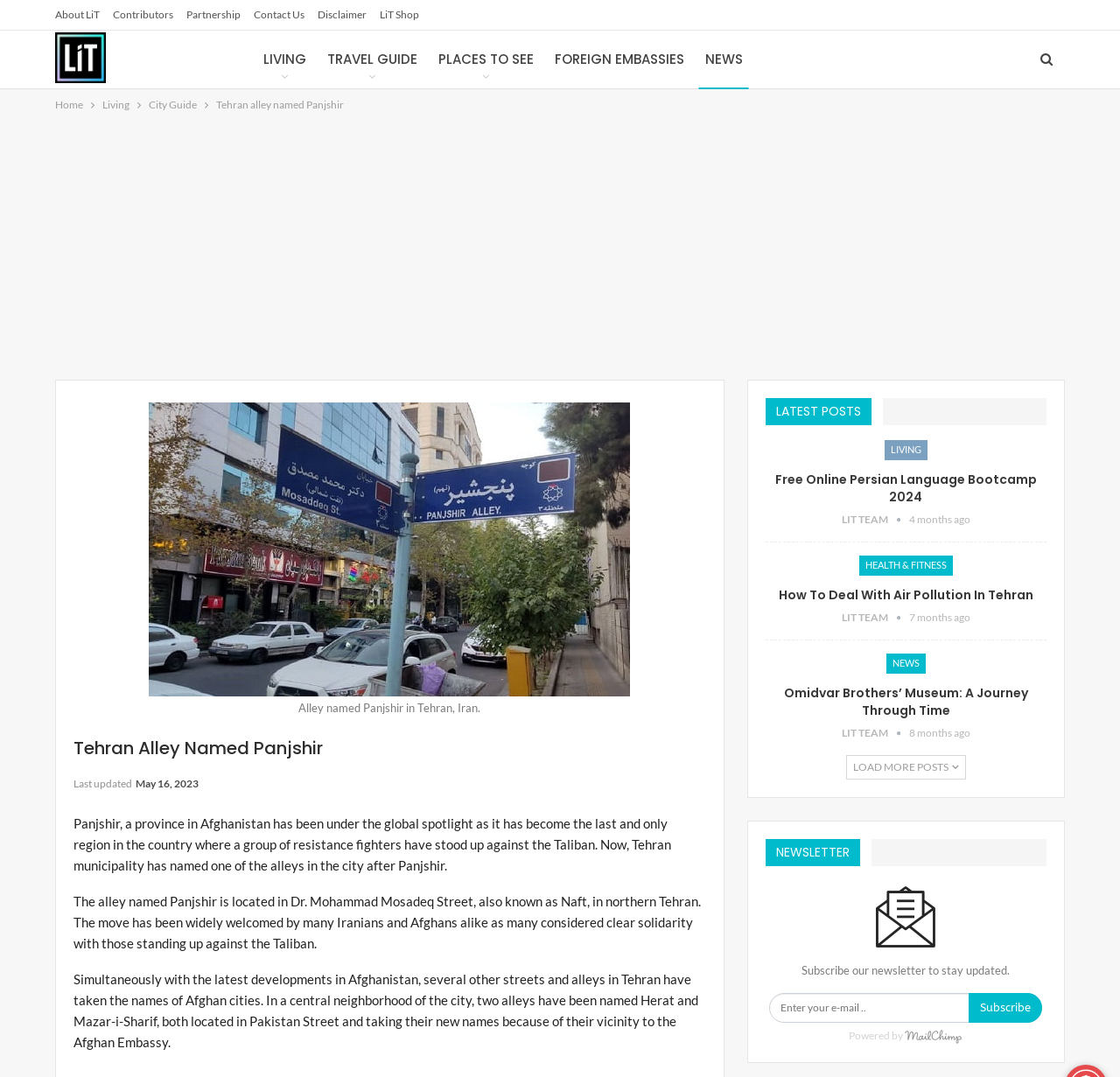Describe the entire webpage, focusing on both content and design.

The webpage is about Living in Tehran (LiT) and features a news article about a Tehran alley being named Panjshir, after a province in Afghanistan. At the top, there are several links to different sections of the website, including "About LiT", "Contributors", "Partnership", "Contact Us", "Disclaimer", and "LiT Shop". Below these links, there is a logo for Living In Tehran, accompanied by a navigation menu with links to "Home", "Living", and "City Guide".

The main content of the webpage is an article about the Tehran alley being named Panjshir. The article is accompanied by an image and has a heading "Tehran Alley Named Panjshir". The text describes the significance of the naming, mentioning that Panjshir is a province in Afghanistan that has been under the global spotlight due to resistance fighters standing up against the Taliban. The article also mentions that the alley is located in Dr. Mohammad Mosadeq Street, also known as Naft, in northern Tehran.

To the right of the article, there is a sidebar with a section titled "LATEST POSTS", featuring several links to other news articles, including "Free Online Persian Language Bootcamp 2024", "How To Deal With Air Pollution In Tehran", and "Omidvar Brothers’ Museum: A Journey Through Time". Each article has a timestamp indicating when it was posted.

At the bottom of the sidebar, there is a section for subscribing to a newsletter, with a button to enter an email address and a "Subscribe" button. The webpage also features an advertisement iframe at the top, which takes up a significant portion of the screen.